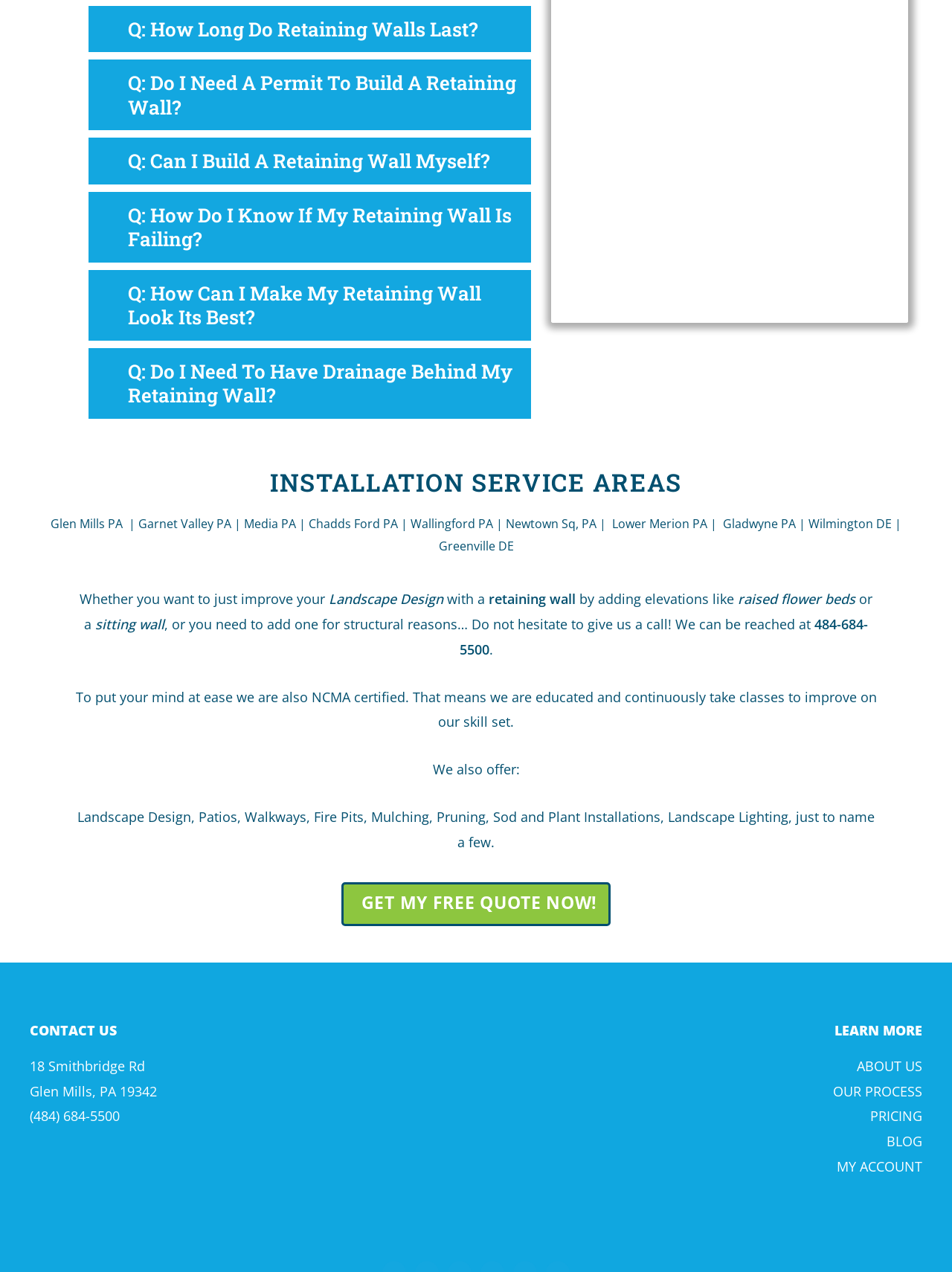Given the description "My Account", determine the bounding box of the corresponding UI element.

[0.879, 0.91, 0.969, 0.924]